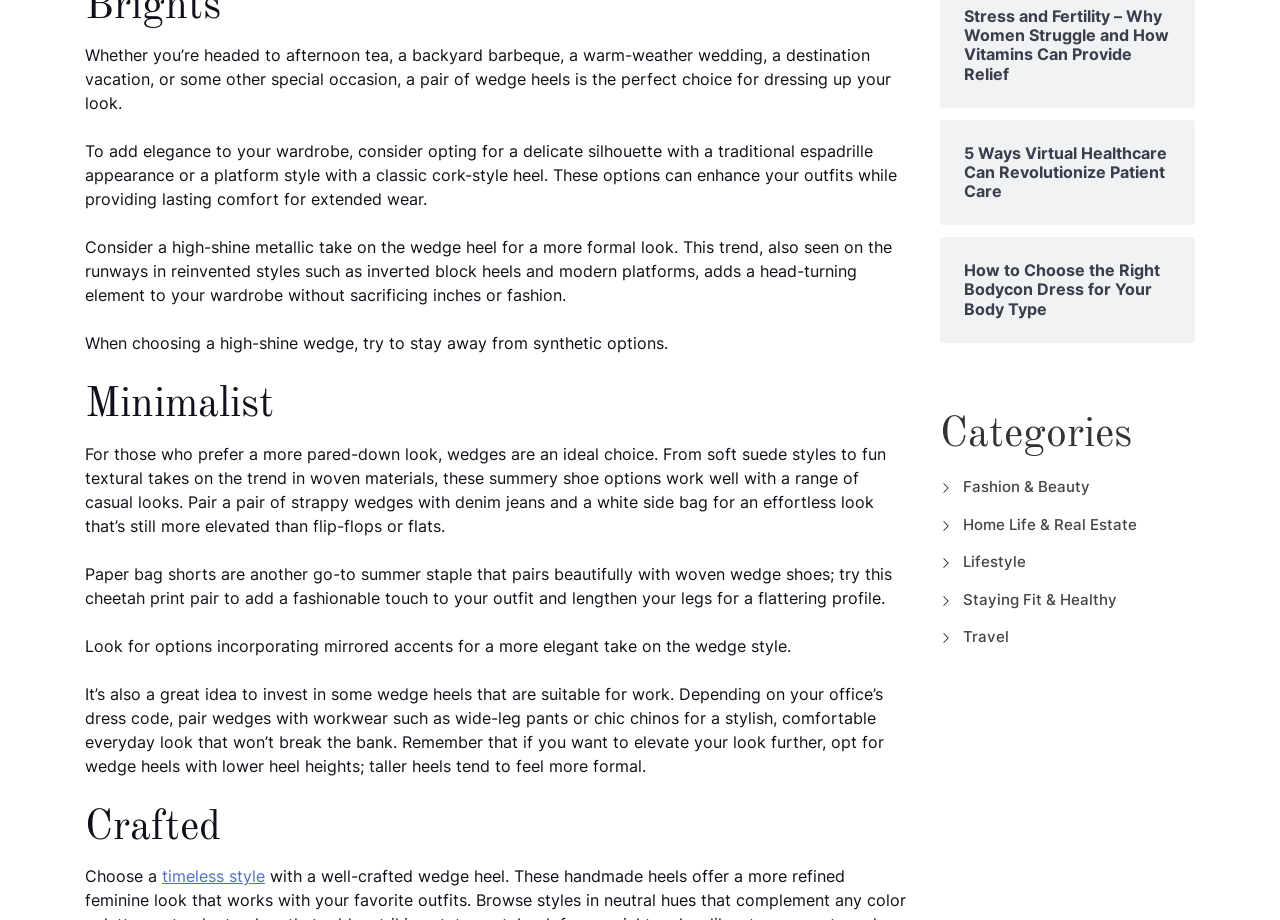Please find the bounding box for the UI element described by: "Staying Fit & Healthy".

[0.752, 0.641, 0.872, 0.662]